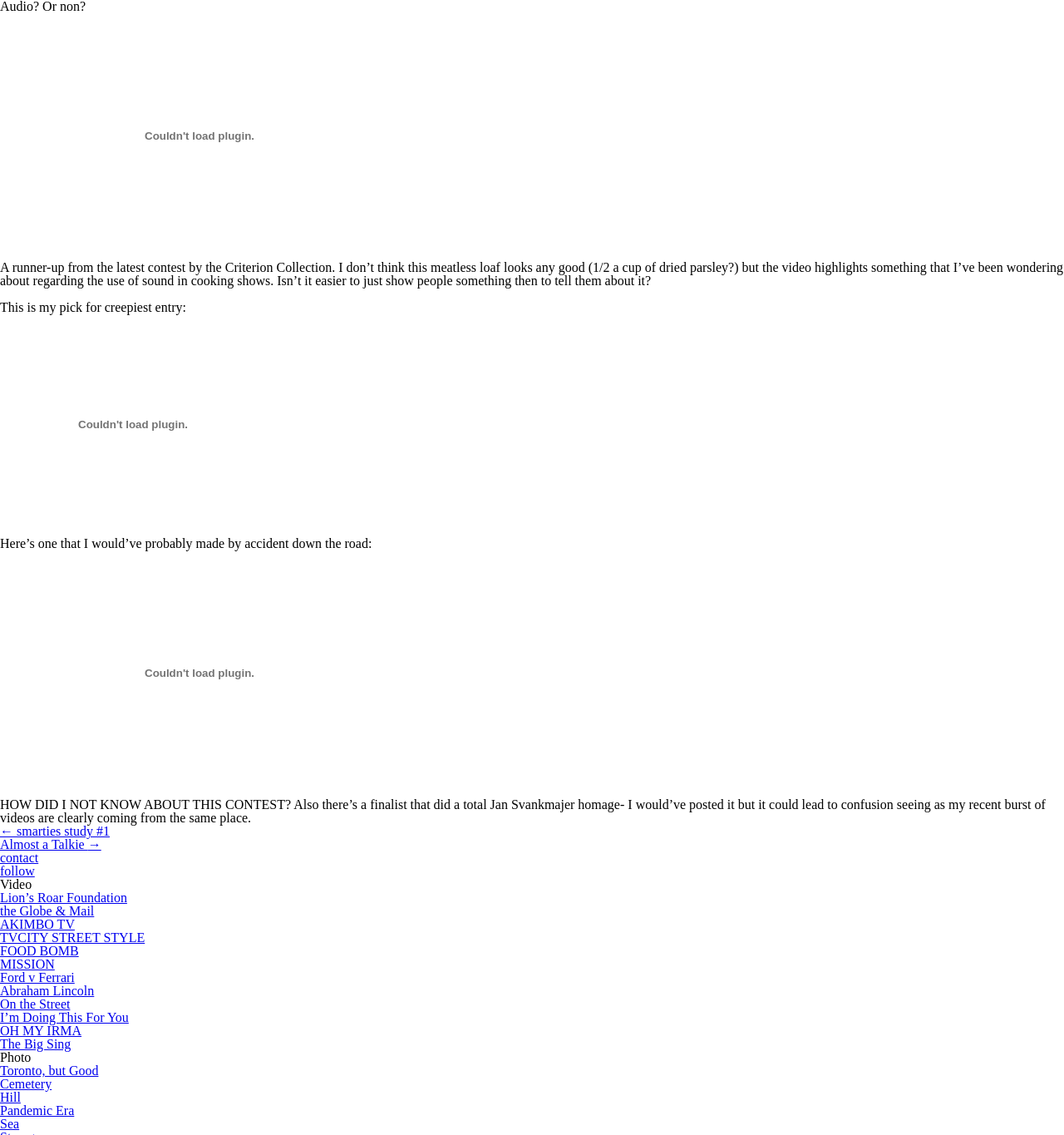Please locate the clickable area by providing the bounding box coordinates to follow this instruction: "Click the 'Almost a Talkie →' link".

[0.0, 0.738, 0.095, 0.75]